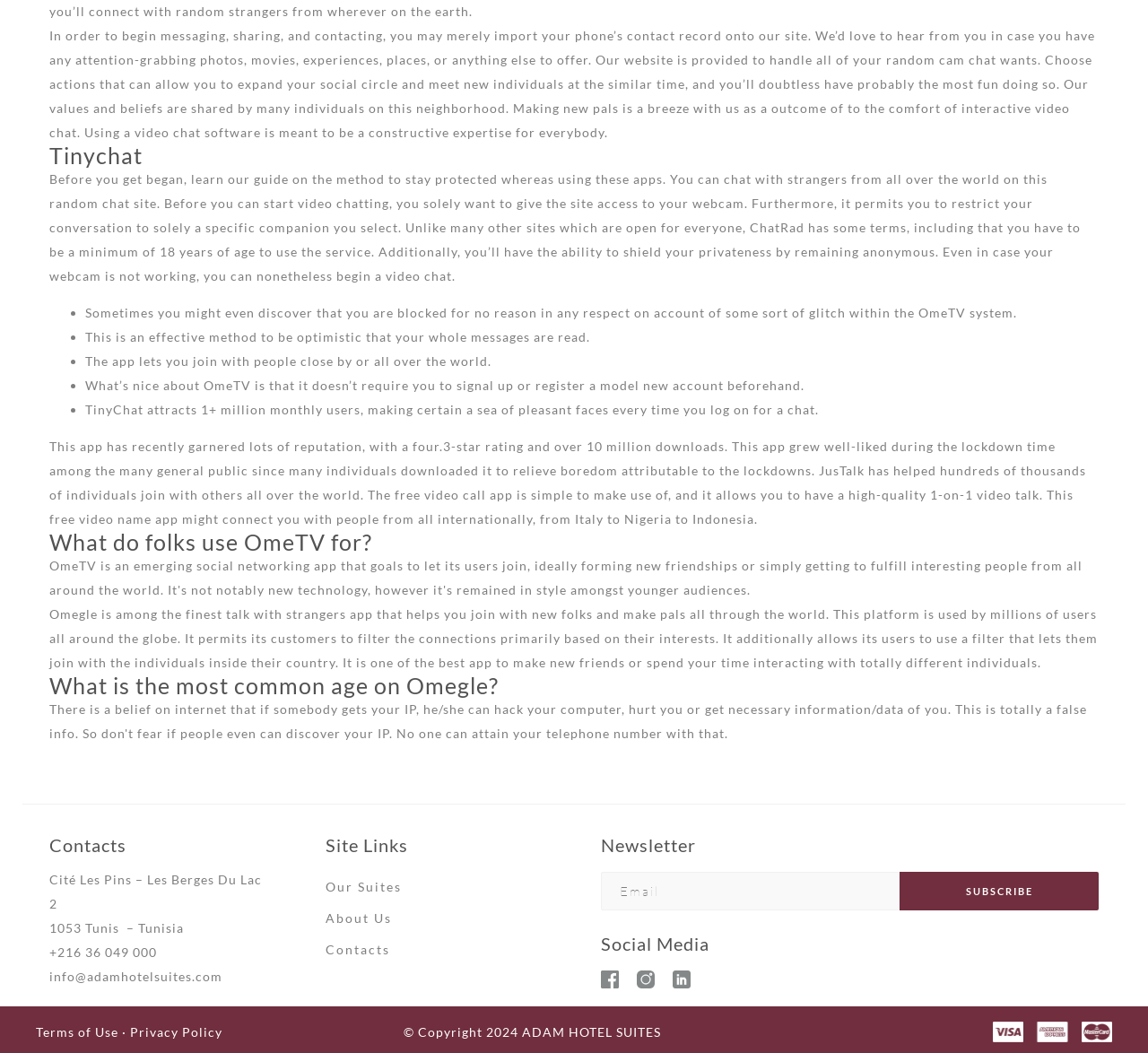Provide a one-word or one-phrase answer to the question:
What is the name of the website?

Tinychat